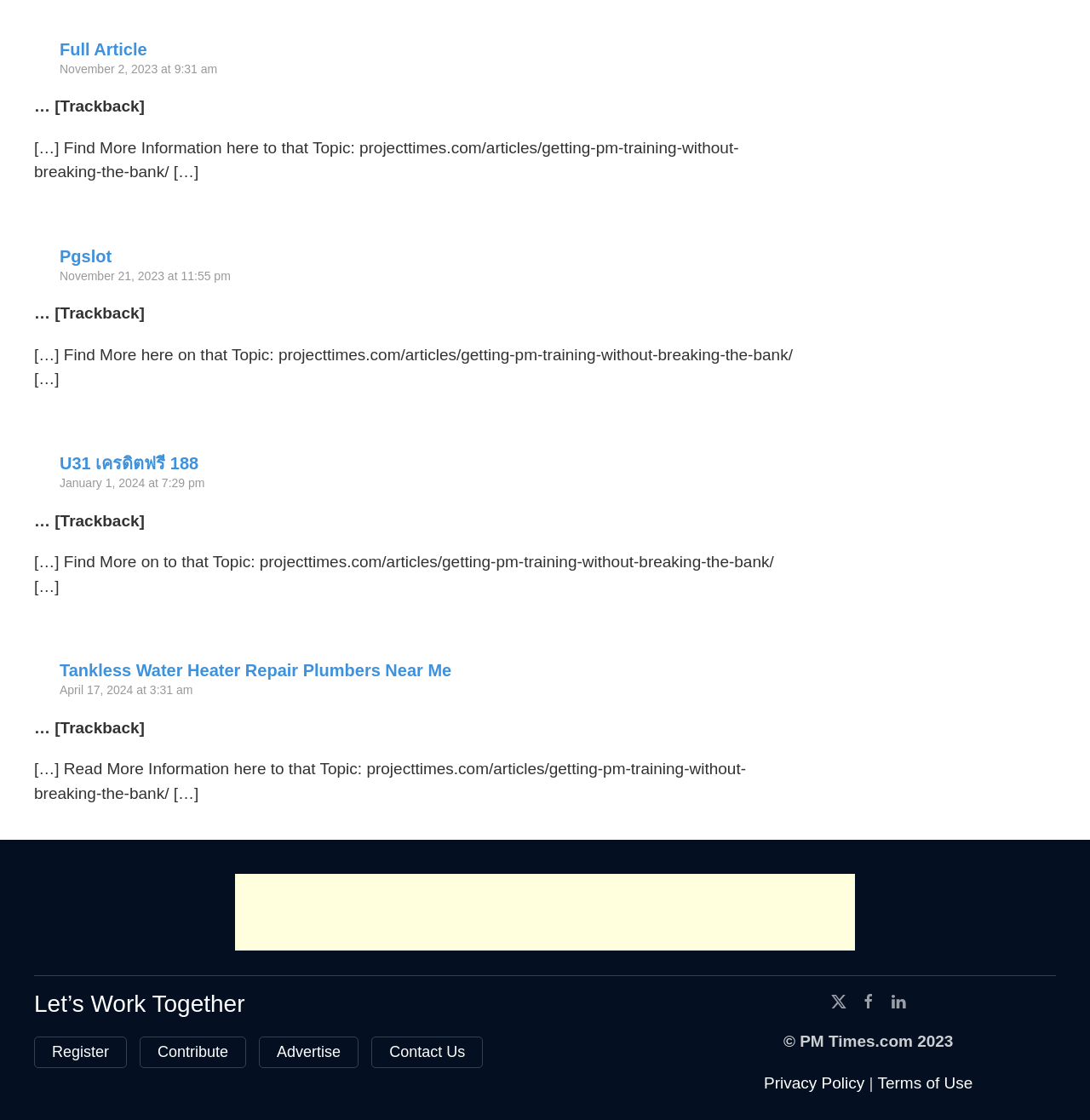Determine the bounding box coordinates of the clickable region to execute the instruction: "Click on 'Terms of Use'". The coordinates should be four float numbers between 0 and 1, denoted as [left, top, right, bottom].

[0.805, 0.959, 0.892, 0.975]